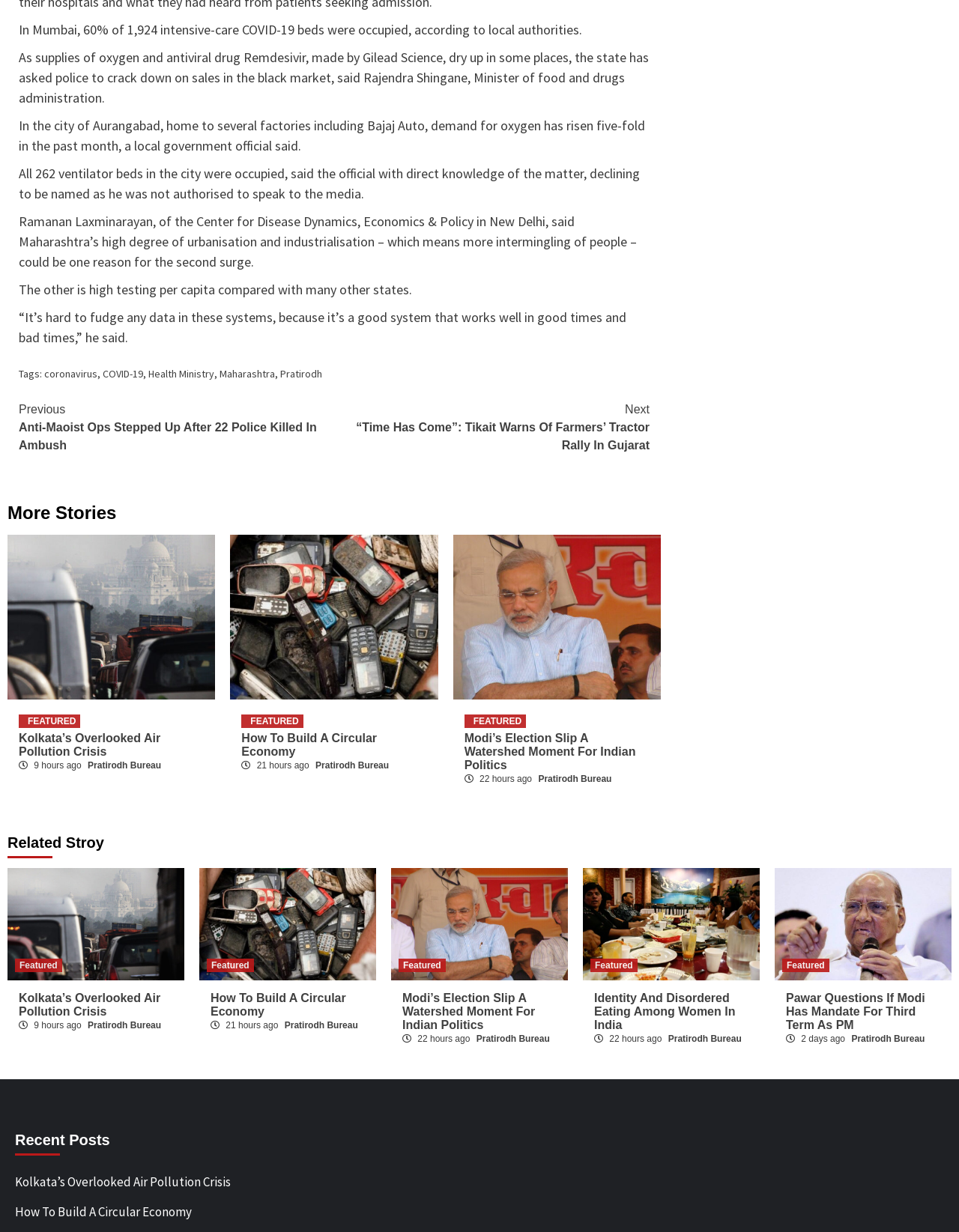What is the topic of the article?
Based on the image, answer the question in a detailed manner.

The topic of the article can be determined by reading the static text elements at the top of the webpage, which mention 'COVID-19 beds', 'oxygen', and 'Remdesivir', indicating that the article is about the COVID-19 pandemic.